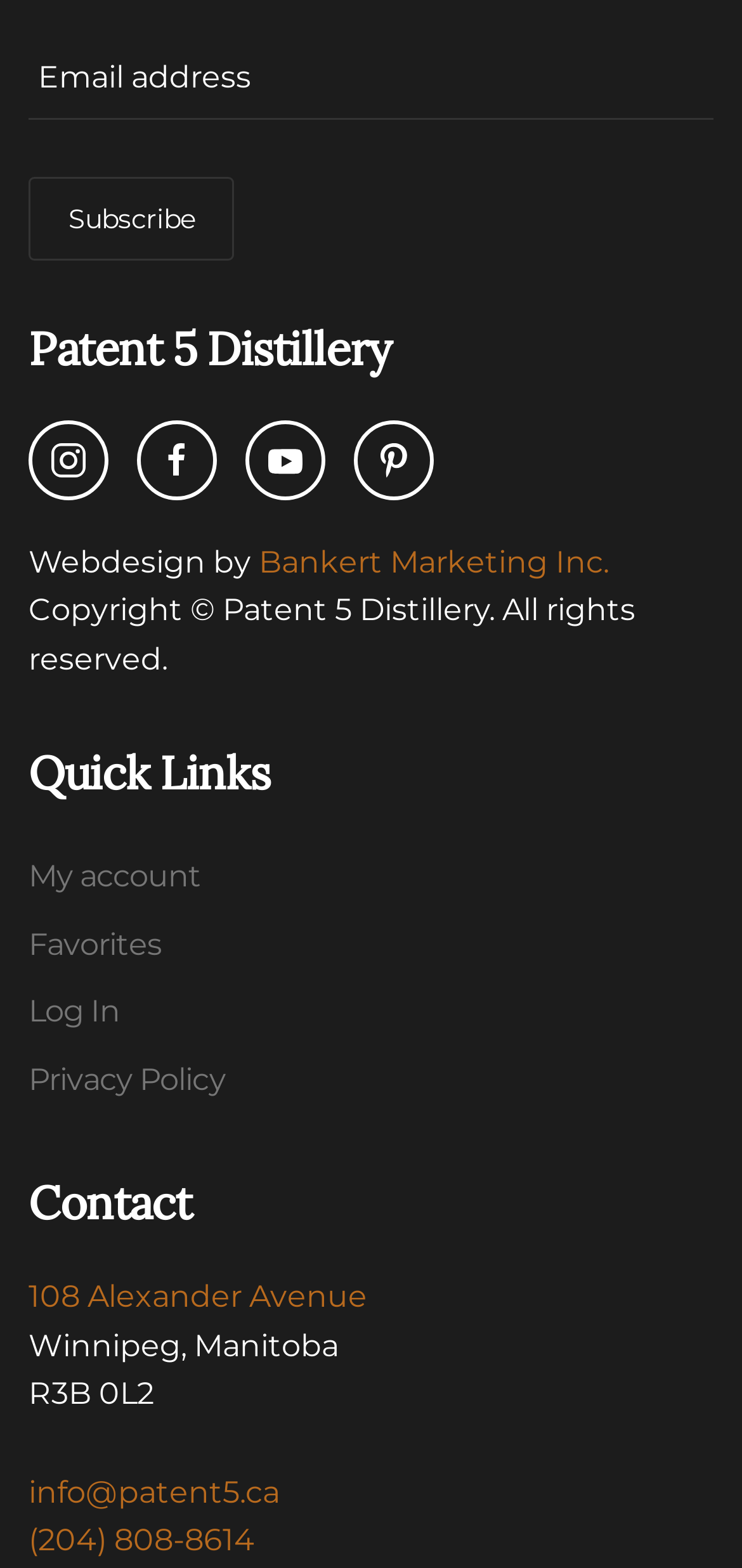Locate the bounding box coordinates for the element described below: "My account". The coordinates must be four float values between 0 and 1, formatted as [left, top, right, bottom].

[0.038, 0.538, 0.962, 0.581]